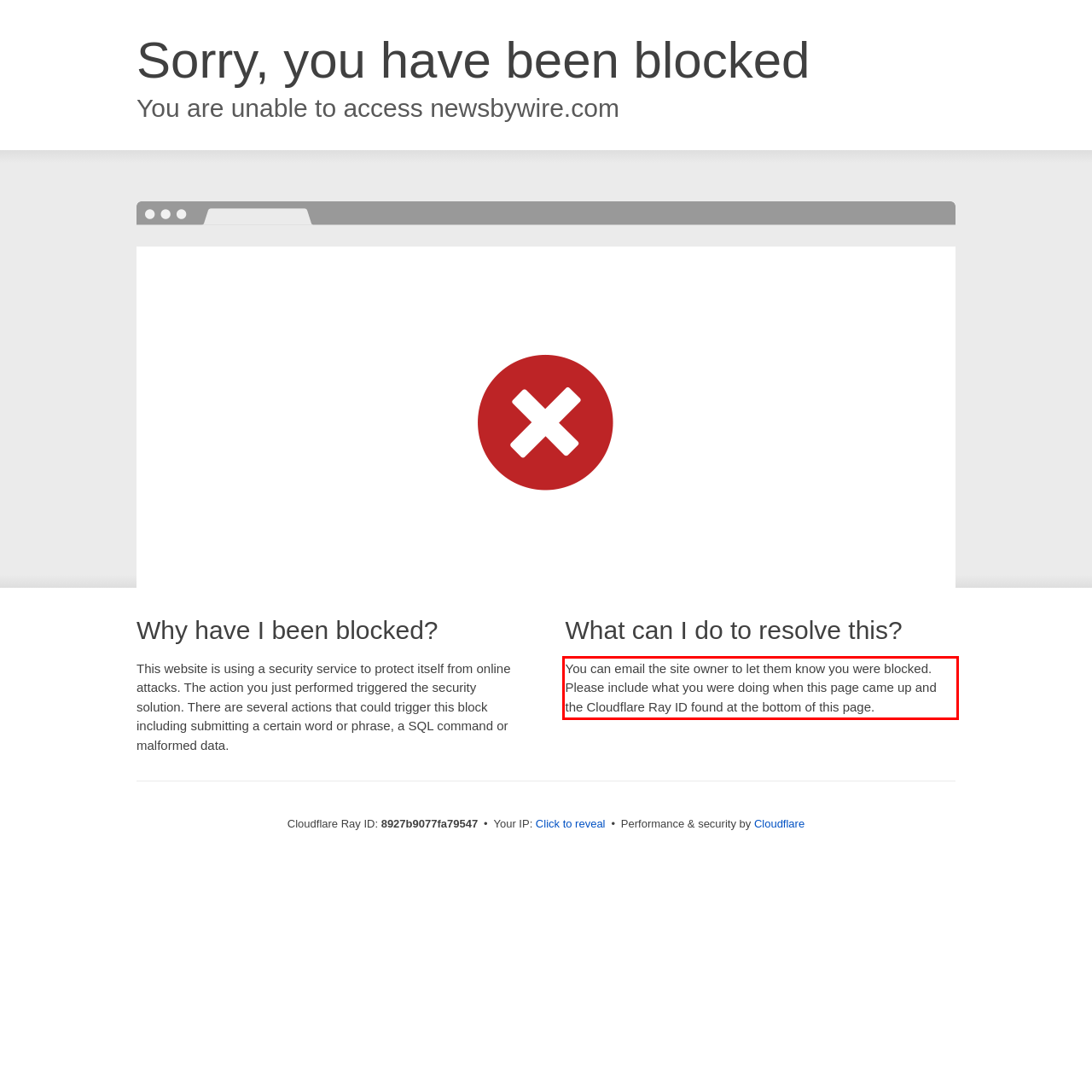From the provided screenshot, extract the text content that is enclosed within the red bounding box.

You can email the site owner to let them know you were blocked. Please include what you were doing when this page came up and the Cloudflare Ray ID found at the bottom of this page.